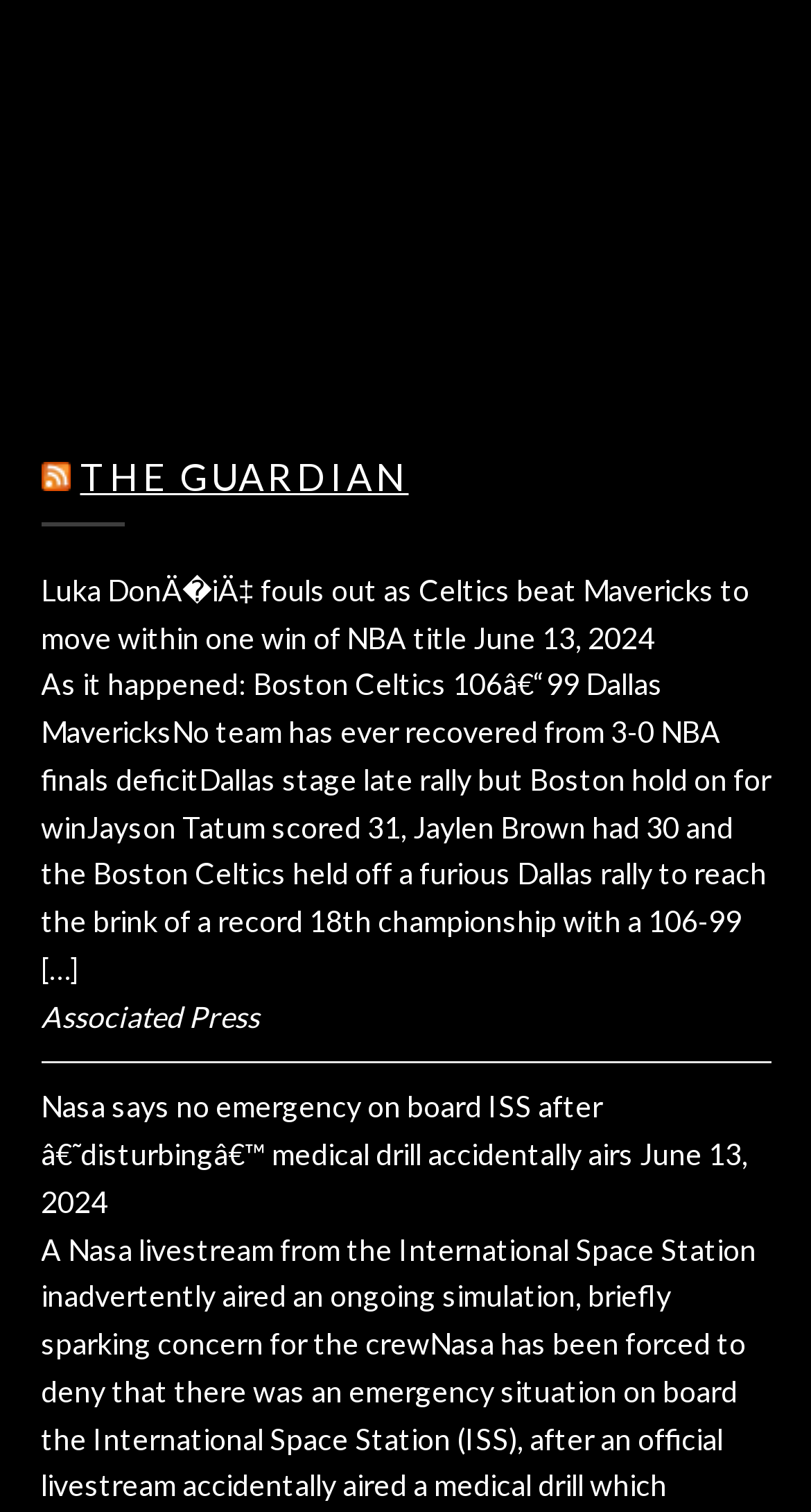Answer the question using only one word or a concise phrase: What is the date of the NBA finals article?

June 13, 2024